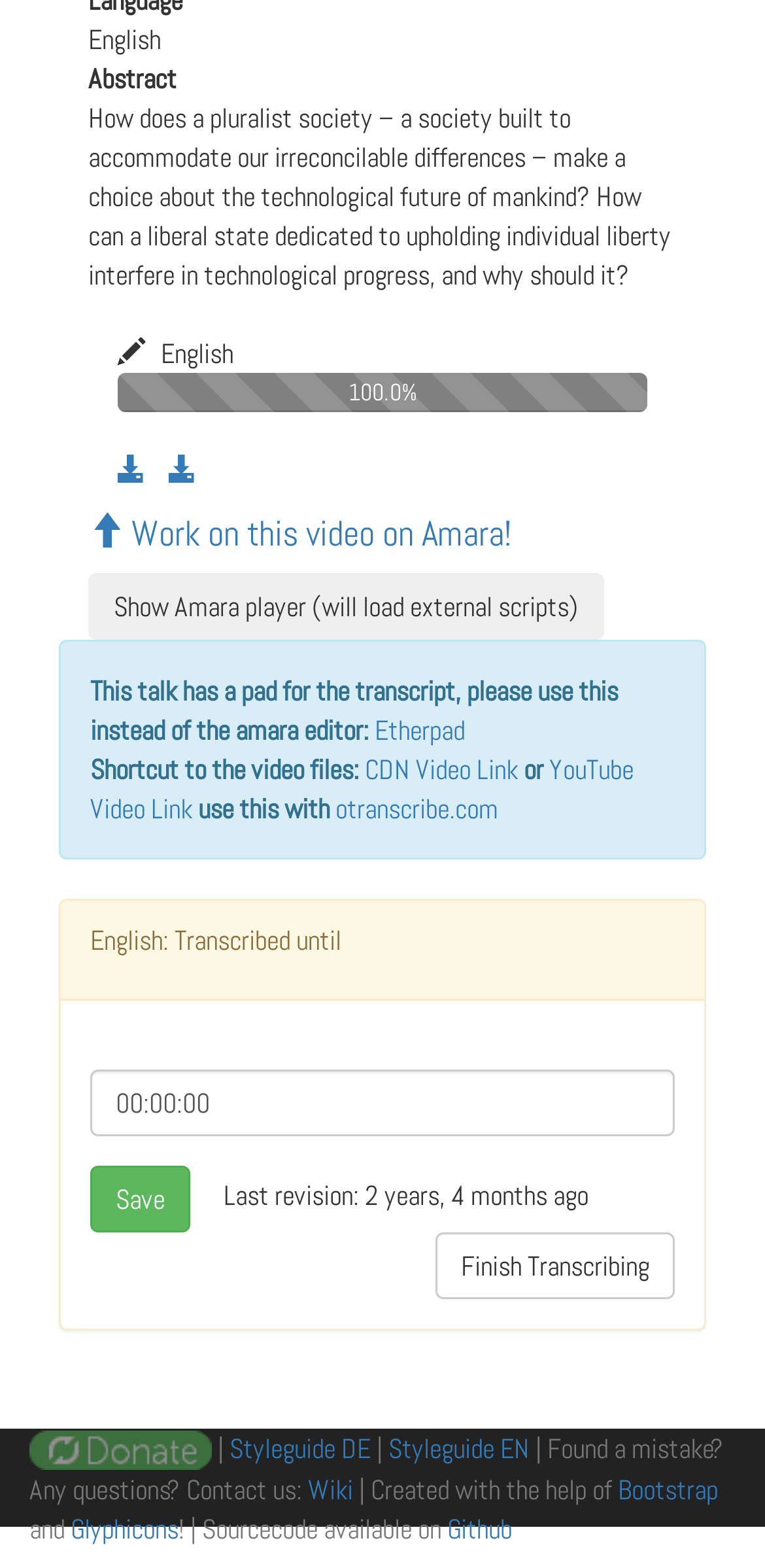What is the current progress of checking?
Provide a thorough and detailed answer to the question.

The question can be answered by looking at the static text '0.0% Checking done' which indicates the current progress of checking.